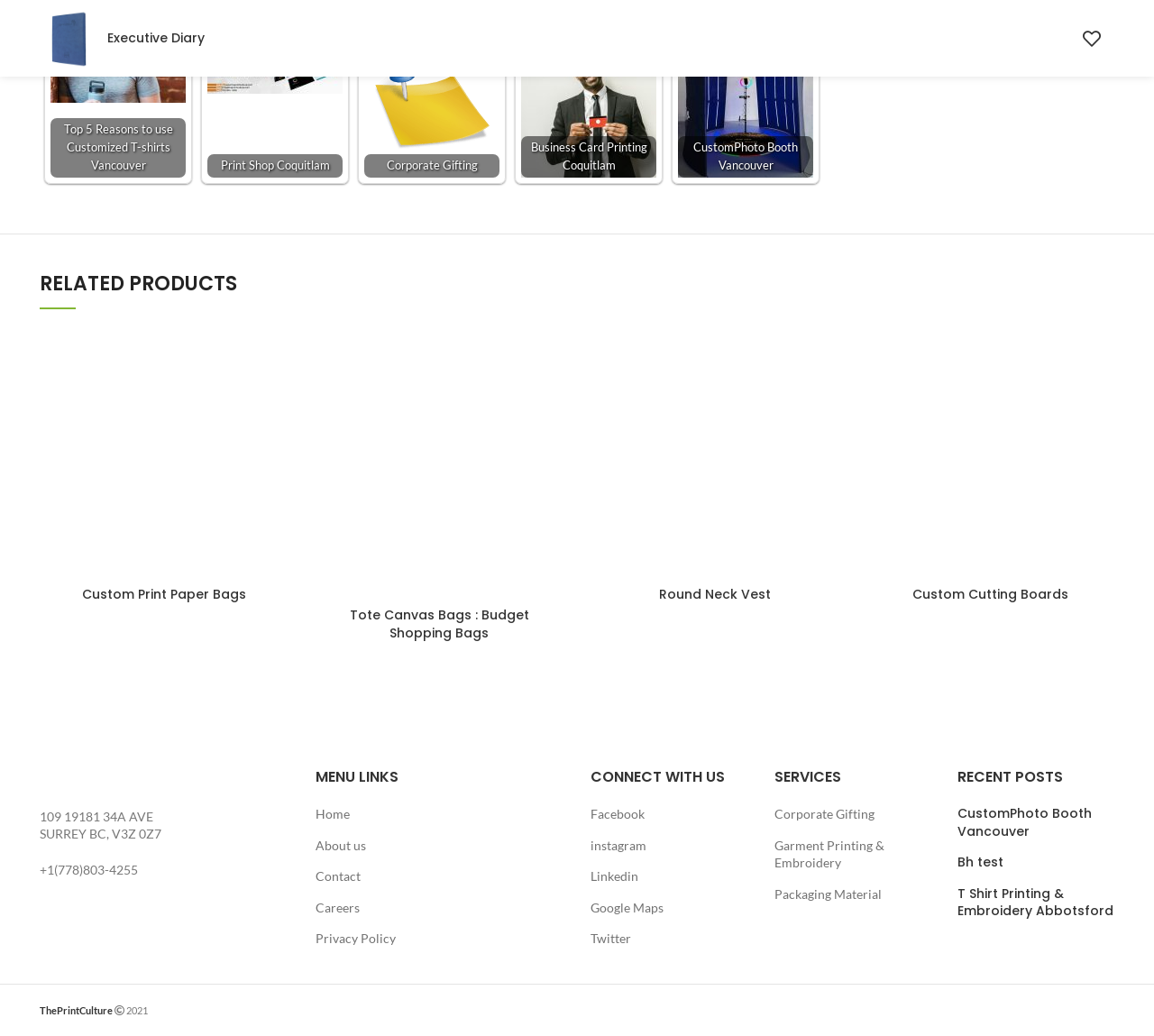Reply to the question with a single word or phrase:
What is the year of copyright listed at the bottom of the webpage?

2021